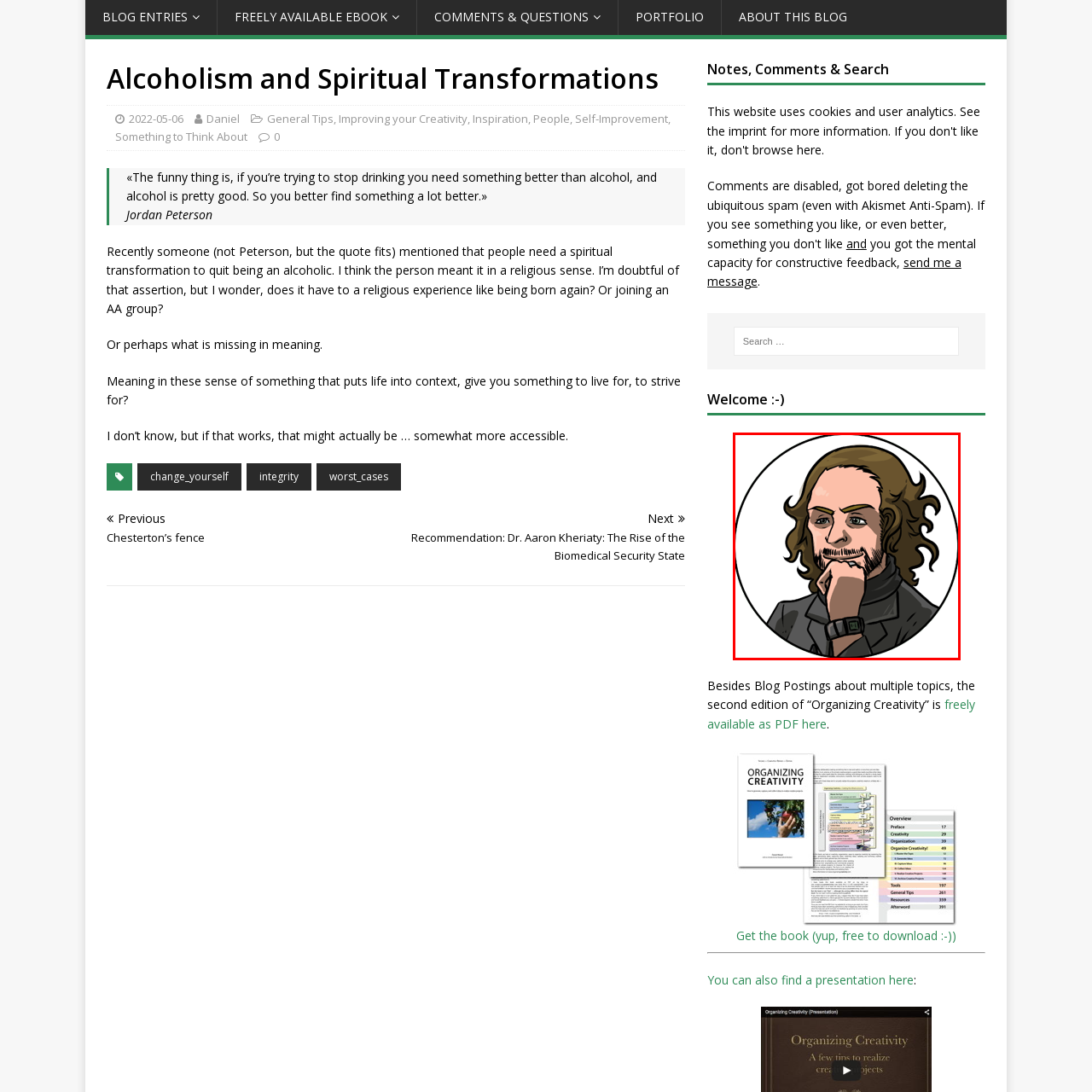Direct your attention to the zone enclosed by the orange box, What is the man wearing? 
Give your response in a single word or phrase.

Black jacket